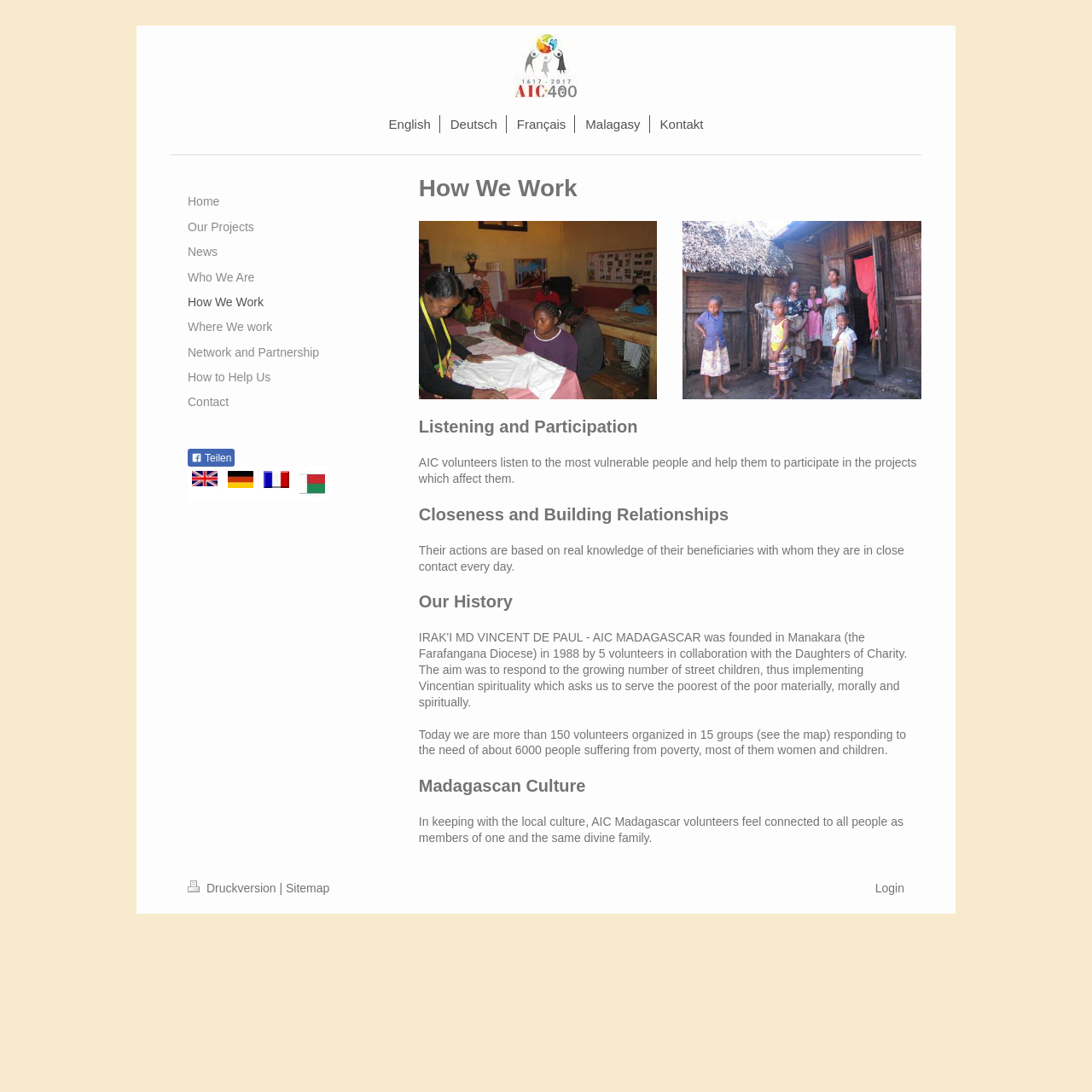How many language options are available?
Please use the image to deliver a detailed and complete answer.

I counted the number of language links at the top of the page, which are 'English', 'Deutsch', 'Français', 'Malagasy', and 'Kontakt'. Therefore, there are 5 language options available.